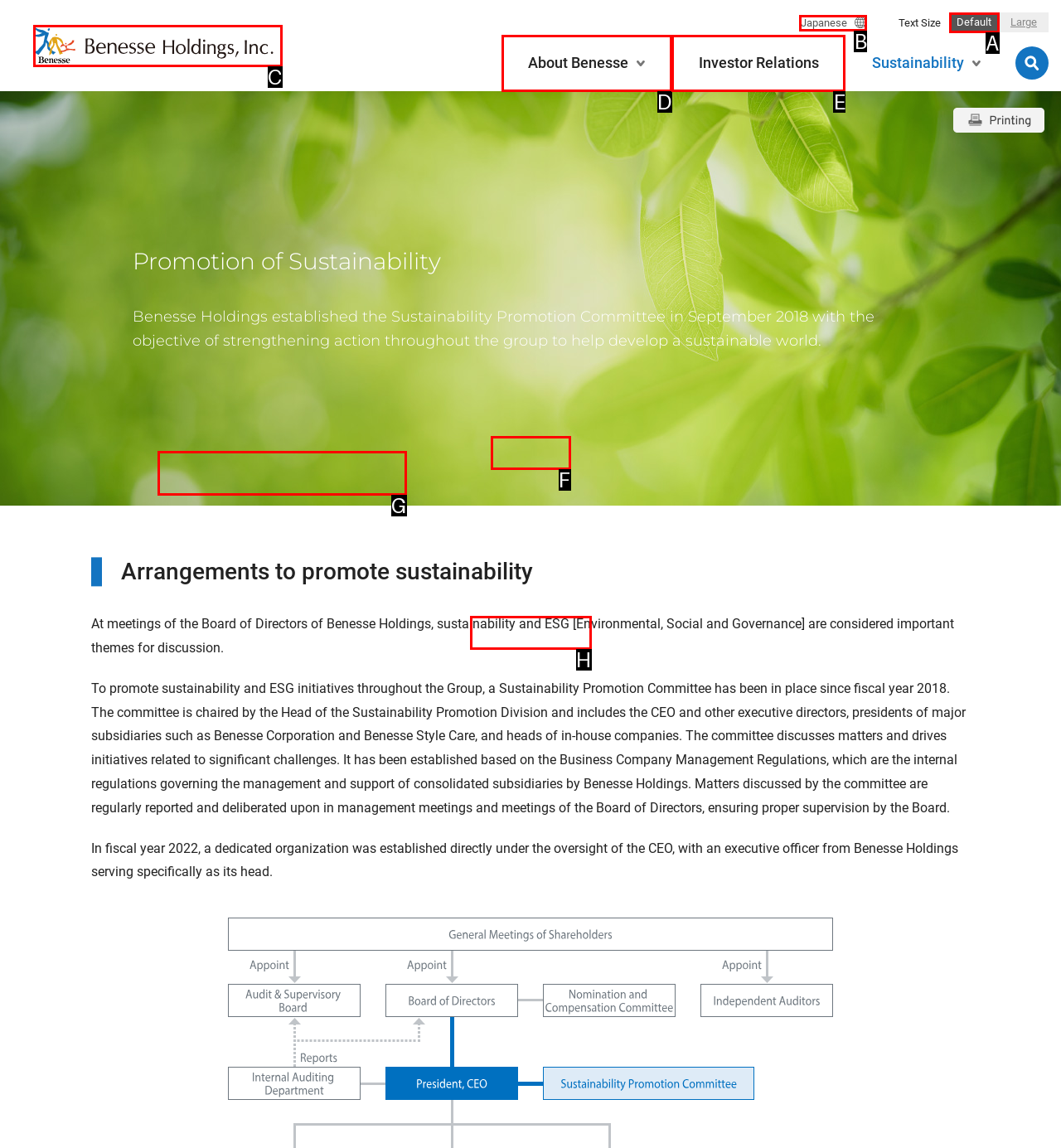Which UI element corresponds to this description: Close
Reply with the letter of the correct option.

F